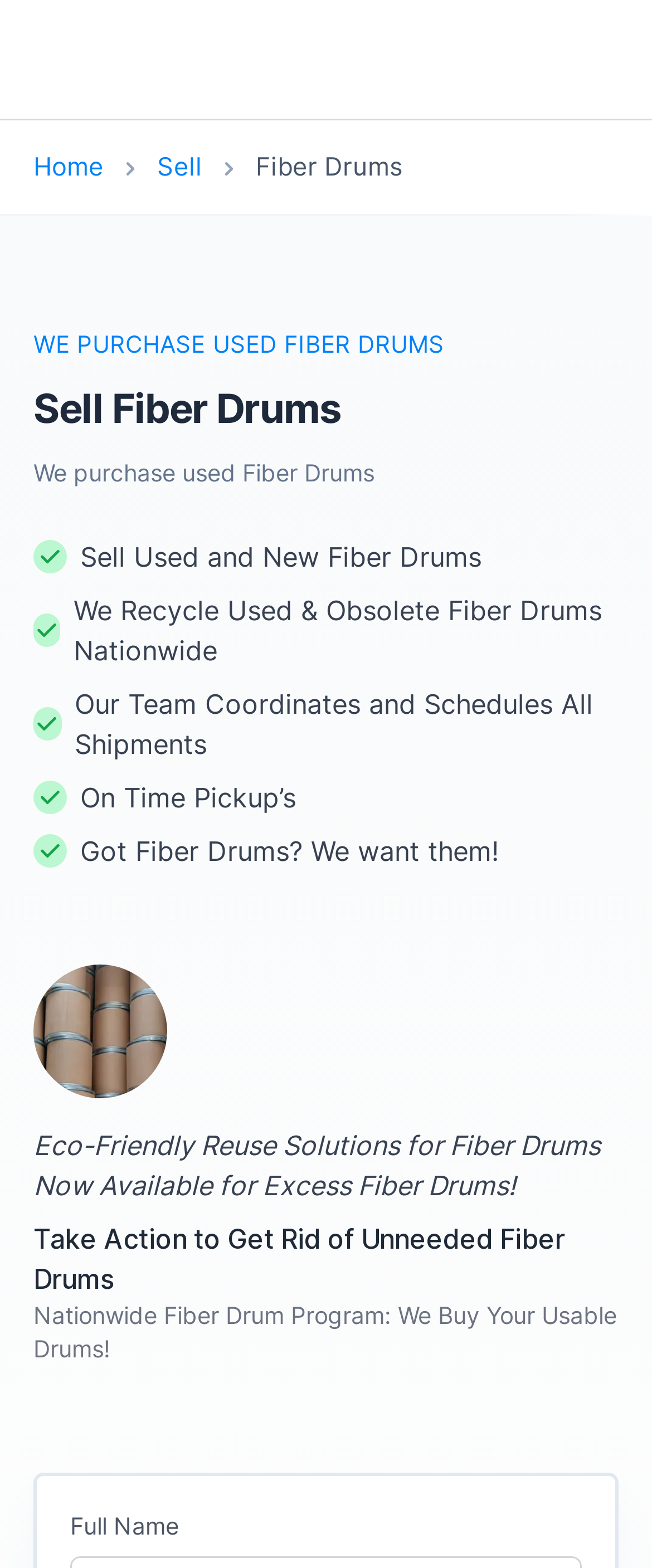What is the benefit of using their service?
Based on the image, answer the question with as much detail as possible.

The benefit of using their service is obtained from the static text 'Eco-Friendly Reuse Solutions for Fiber Drums Now Available for Excess Fiber Drums!' at the middle of the webpage, which suggests that the company offers eco-friendly reuse solutions for fiber drums.